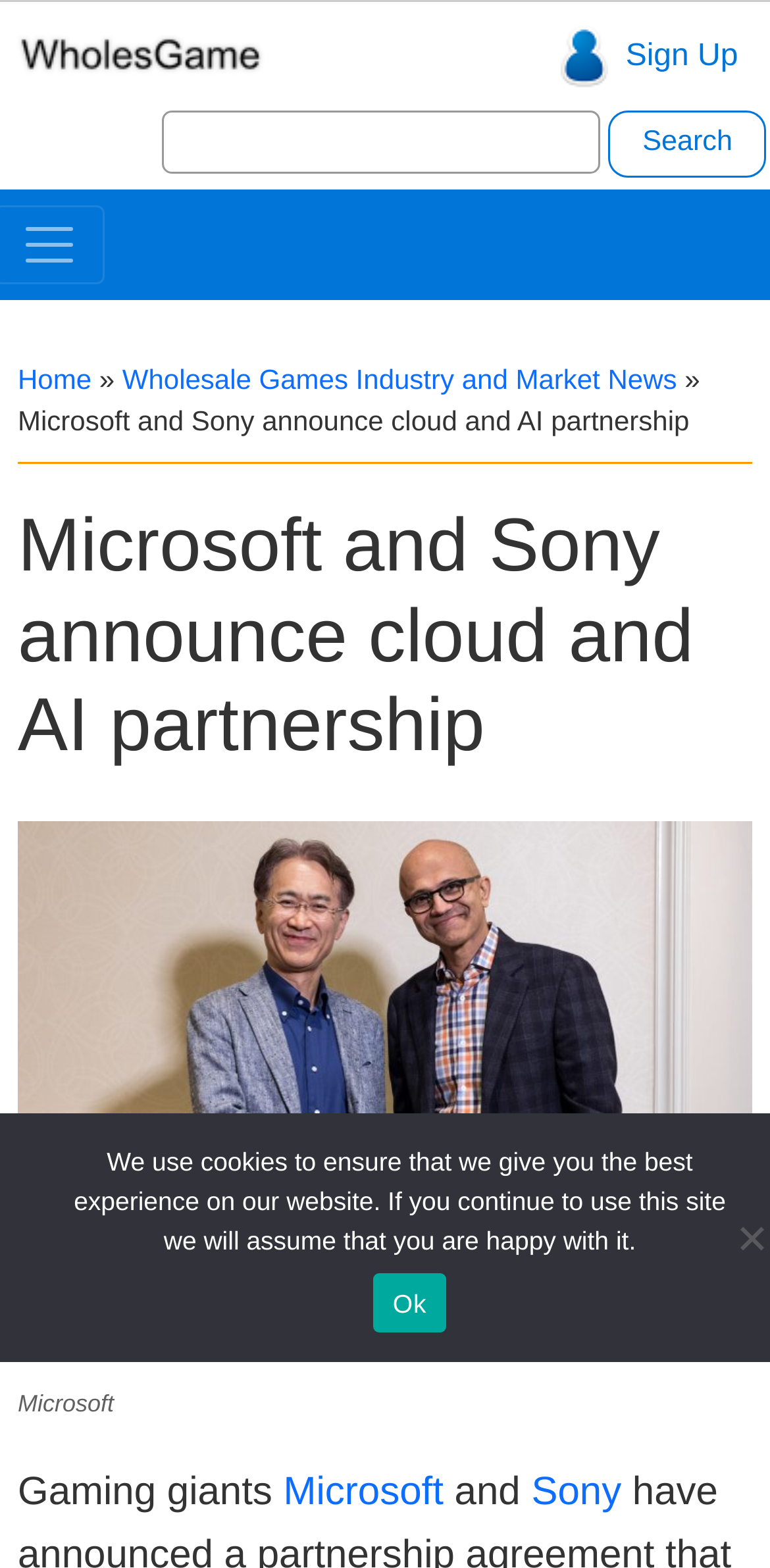Can you show the bounding box coordinates of the region to click on to complete the task described in the instruction: "Search for something"?

[0.21, 0.071, 0.779, 0.111]